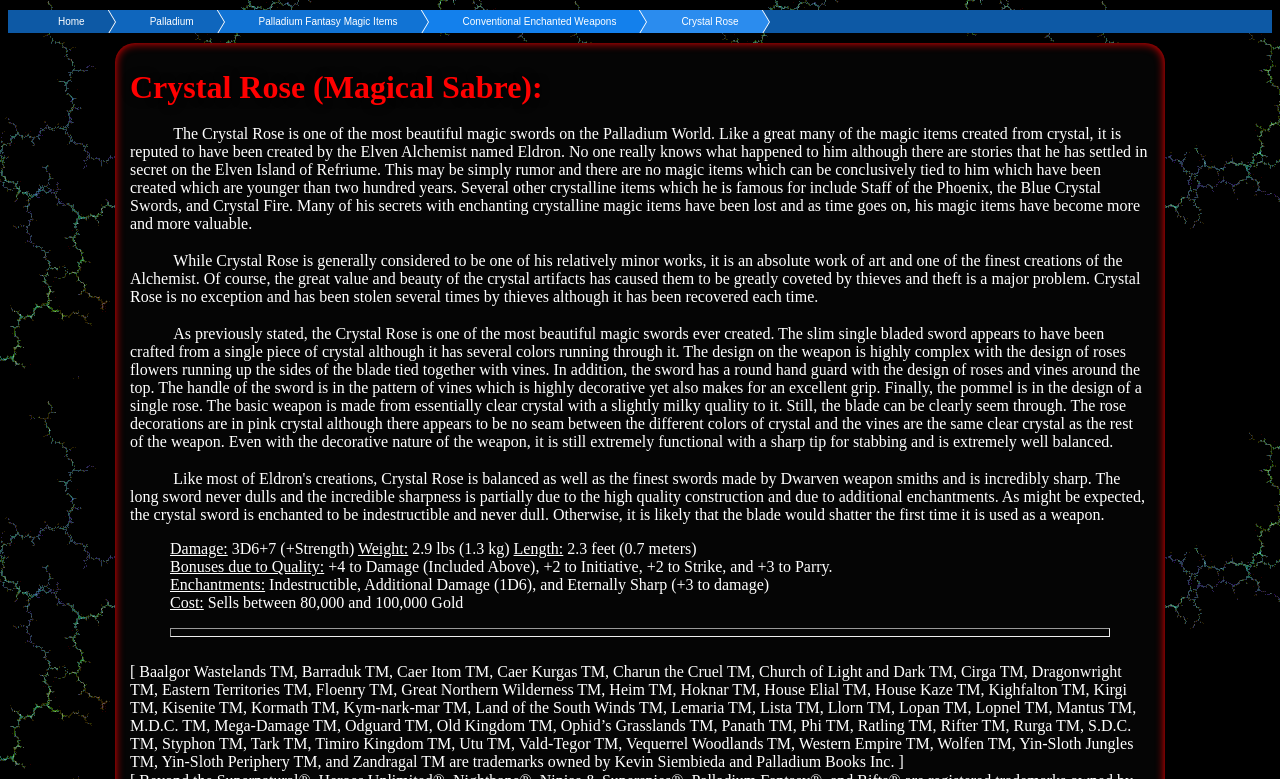Using the provided element description: "Crystal Rose", identify the bounding box coordinates. The coordinates should be four floats between 0 and 1 in the order [left, top, right, bottom].

[0.482, 0.013, 0.577, 0.042]